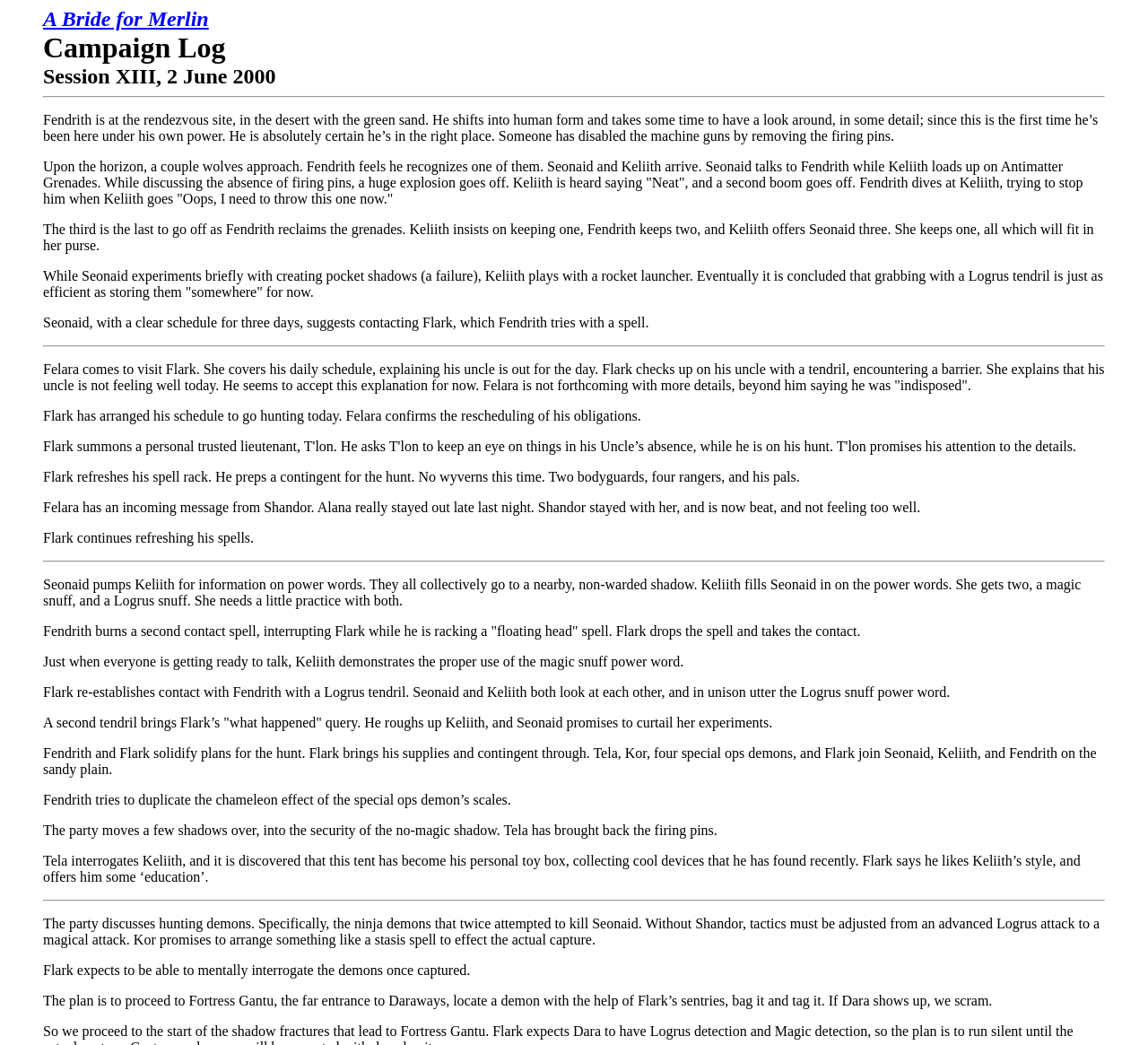Answer briefly with one word or phrase:
What is Keliith playing with?

Rocket launcher